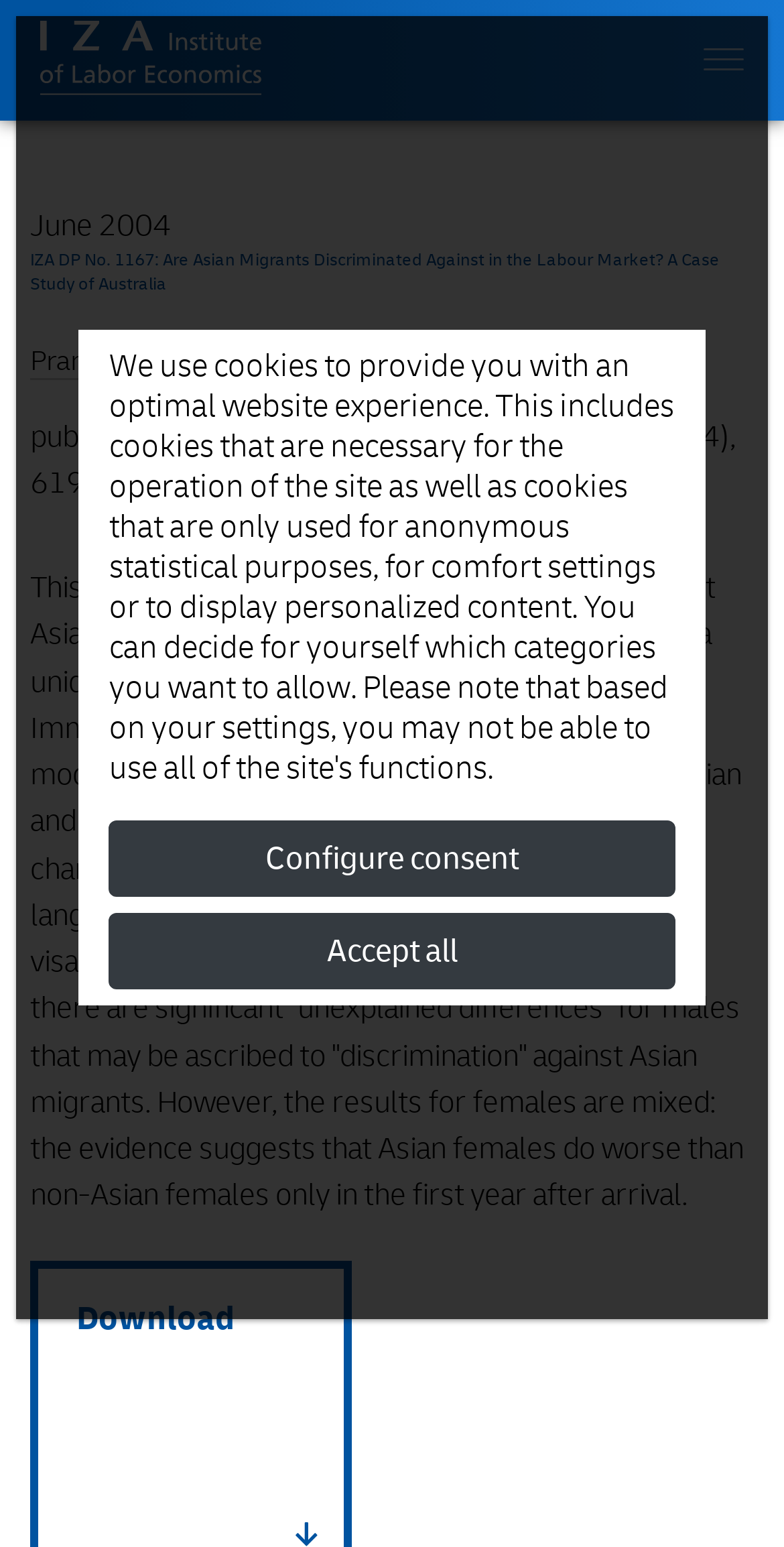What is the topic of the paper?
Based on the image content, provide your answer in one word or a short phrase.

Discrimination against Asian migrants in the Australian labour market